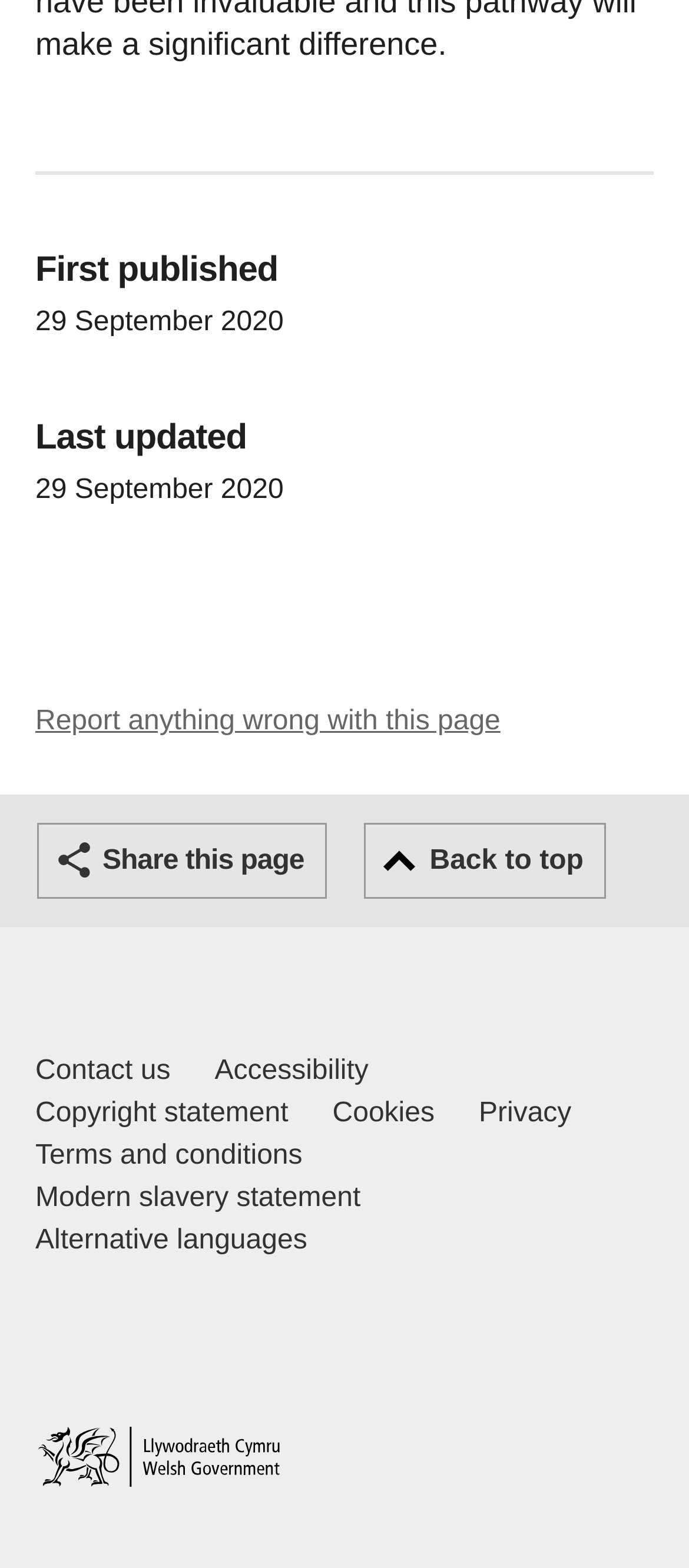Identify the bounding box coordinates of the clickable section necessary to follow the following instruction: "Check Digital Accessibility Statement". The coordinates should be presented as four float numbers from 0 to 1, i.e., [left, top, right, bottom].

None